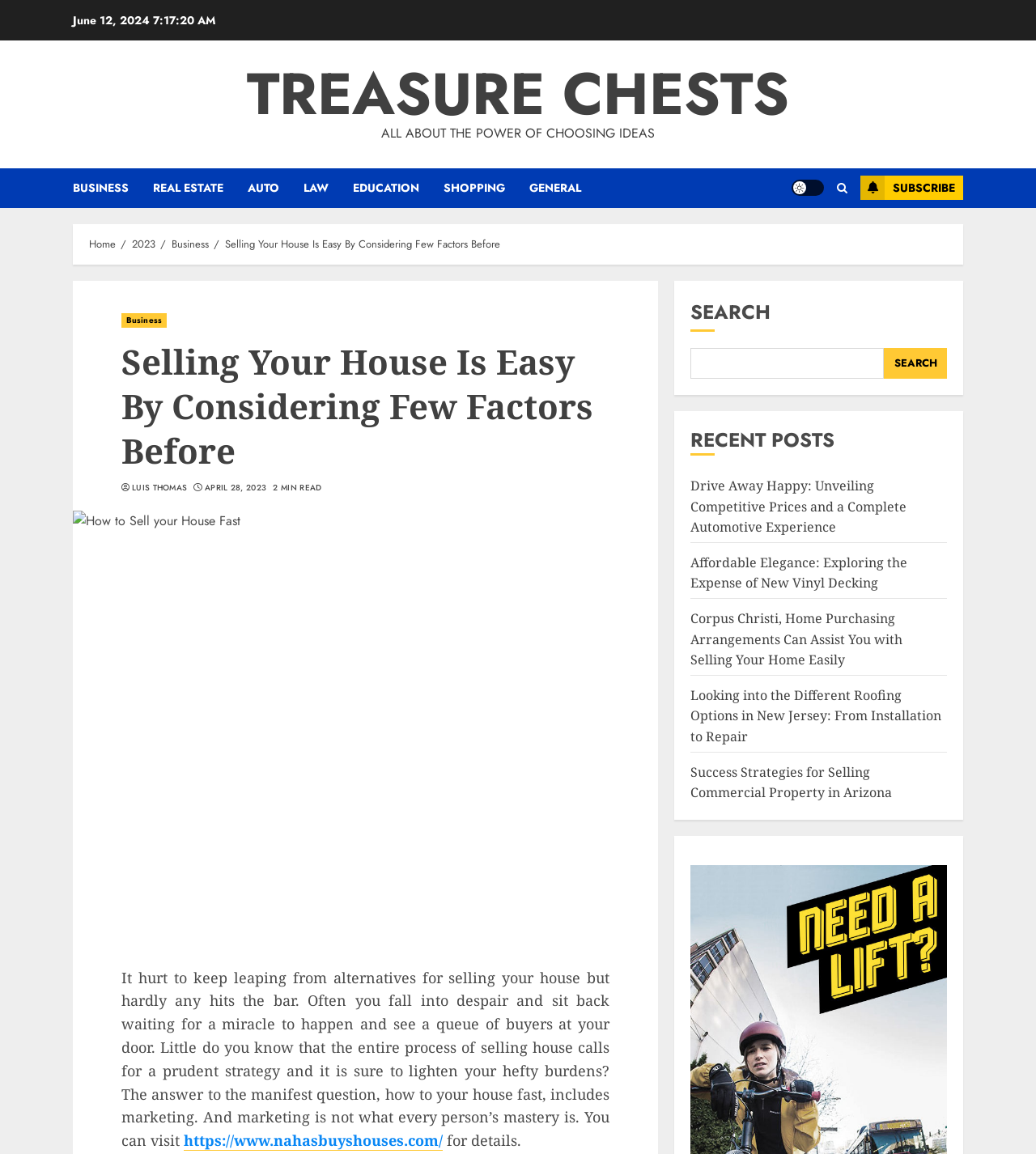Please answer the following question using a single word or phrase: 
What is the author of the current article?

LUIS THOMAS